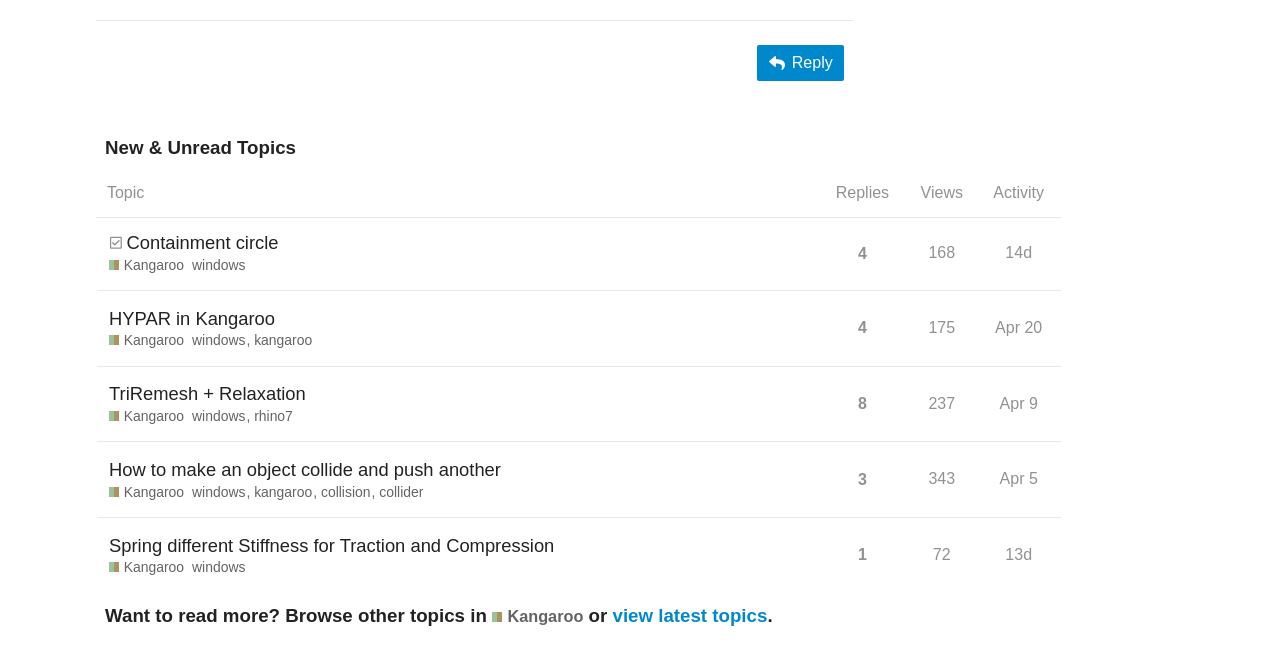Find the bounding box coordinates for the UI element that matches this description: "Apr 5".

[0.777, 0.697, 0.815, 0.769]